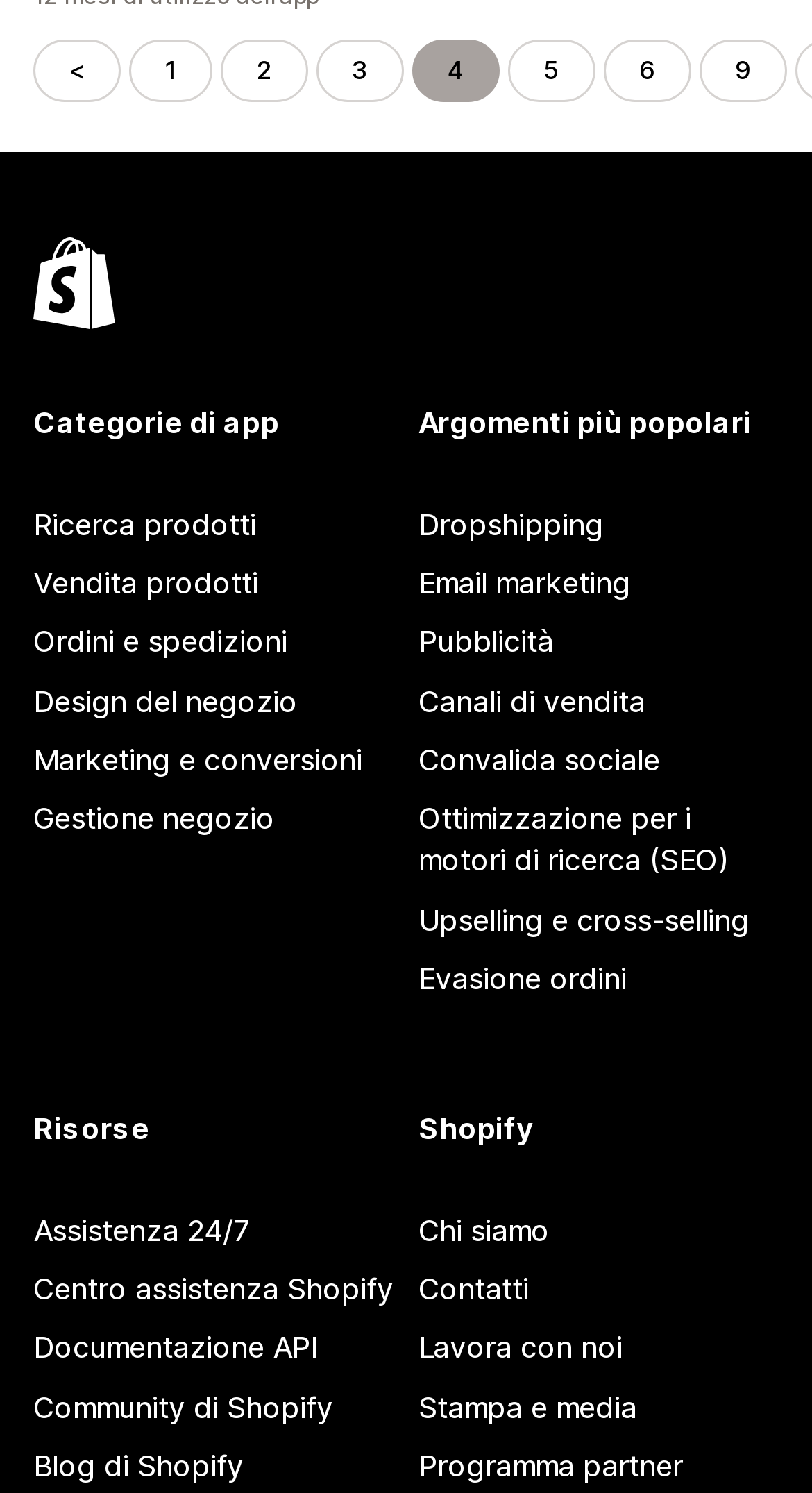Determine the bounding box coordinates of the clickable region to execute the instruction: "Search for products". The coordinates should be four float numbers between 0 and 1, denoted as [left, top, right, bottom].

[0.041, 0.331, 0.485, 0.371]